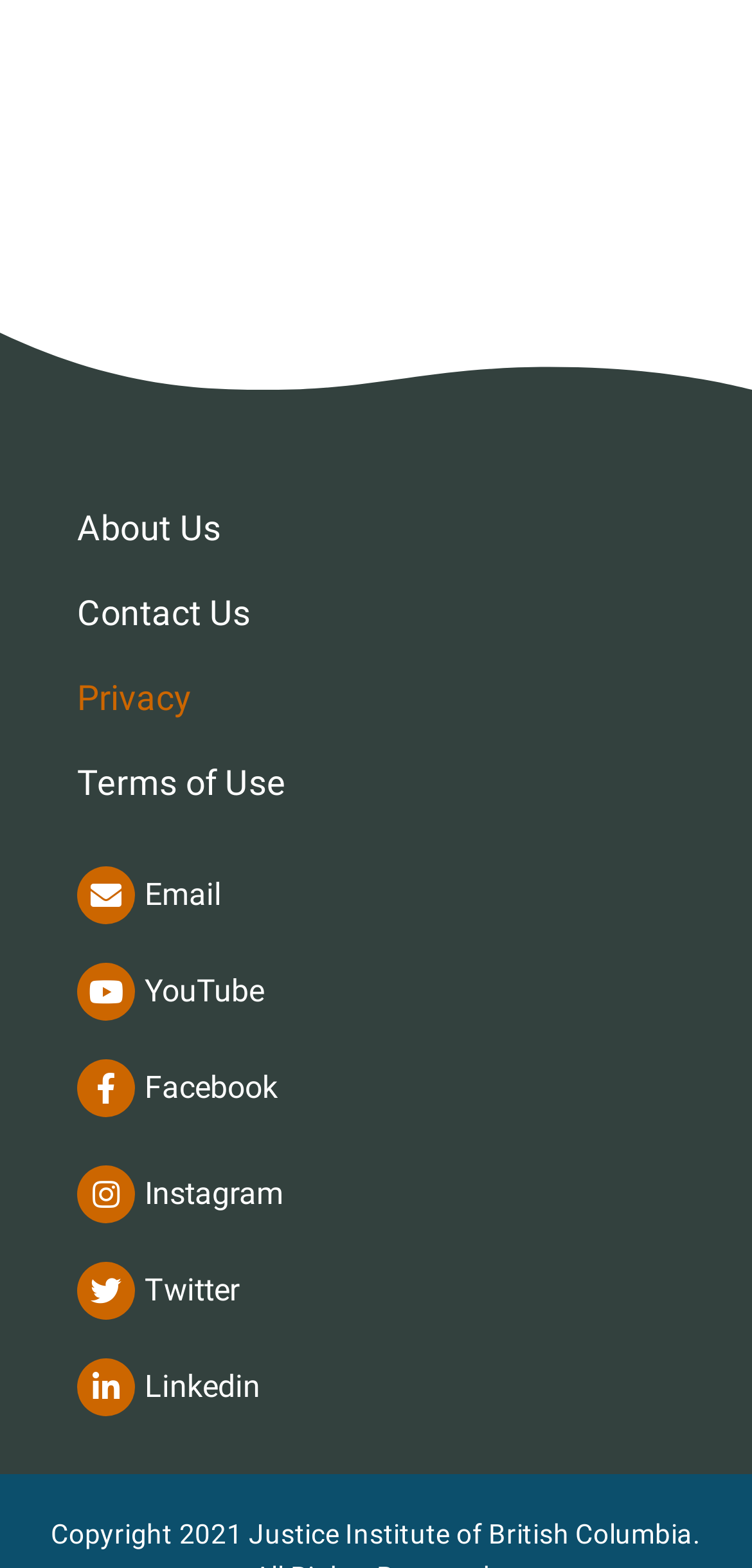Determine the bounding box coordinates of the element that should be clicked to execute the following command: "go to about us page".

[0.051, 0.311, 0.949, 0.365]